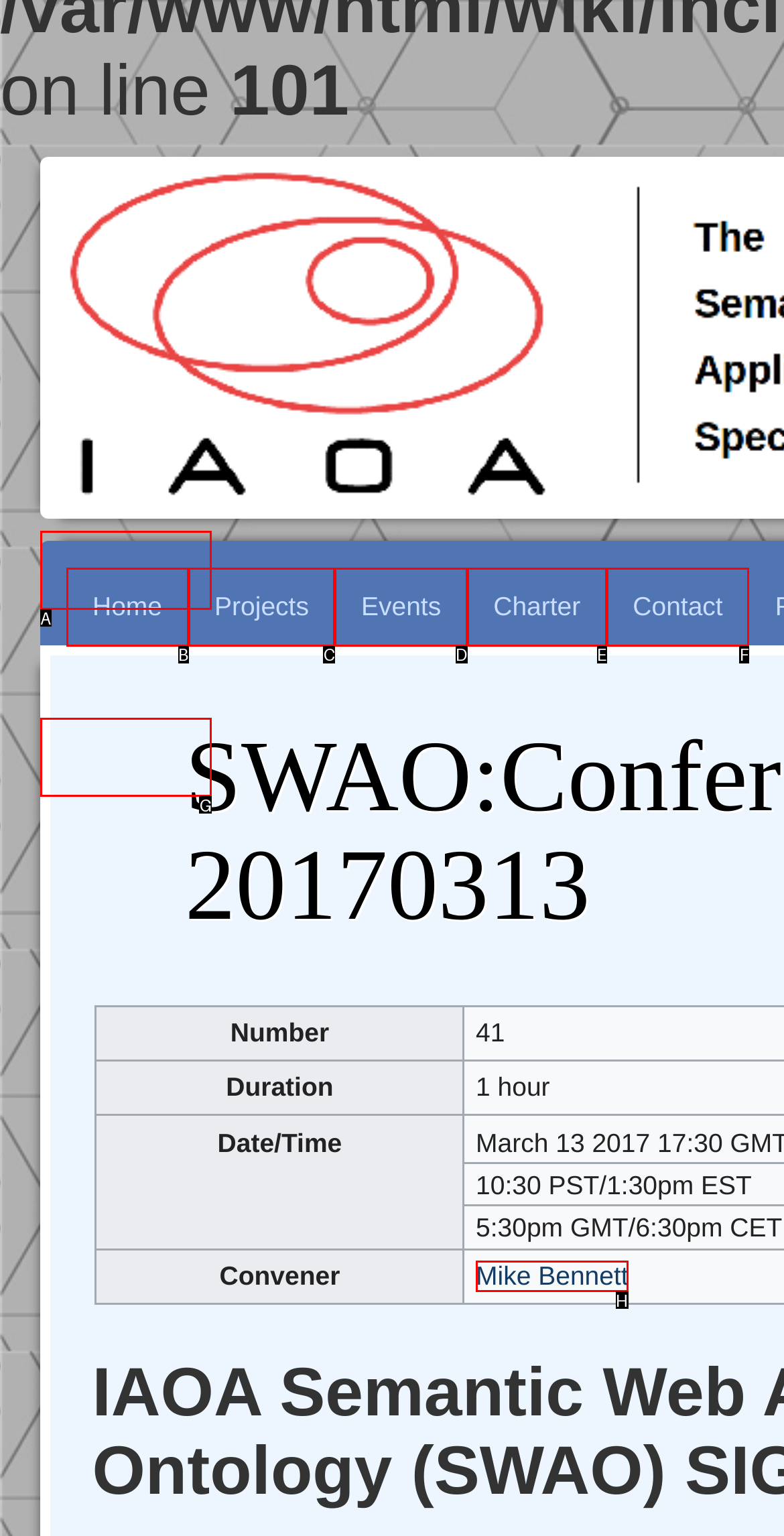Indicate which lettered UI element to click to fulfill the following task: view Mike Bennett's profile
Provide the letter of the correct option.

H